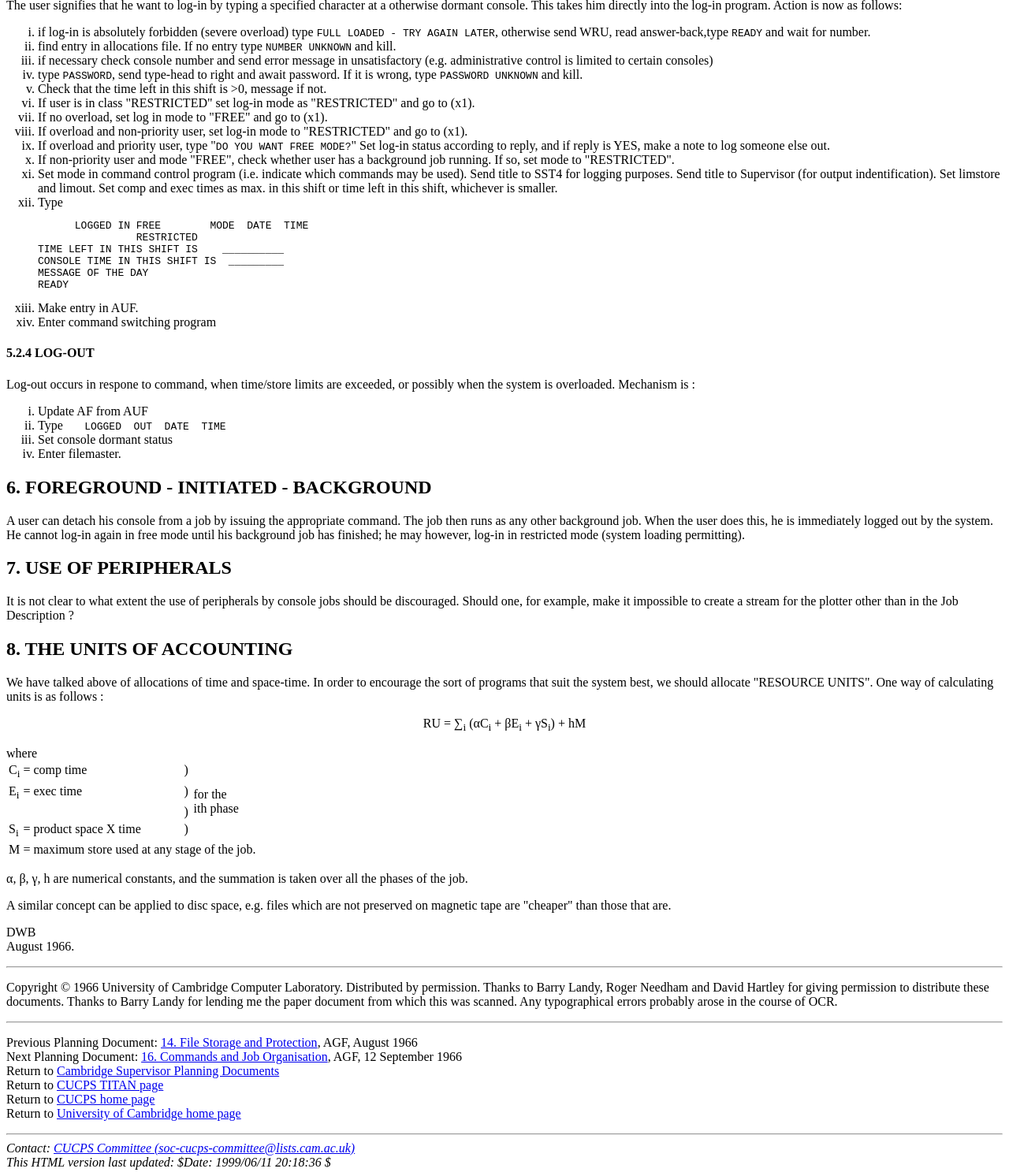Determine the bounding box coordinates of the clickable area required to perform the following instruction: "read the log-in procedure". The coordinates should be represented as four float numbers between 0 and 1: [left, top, right, bottom].

[0.038, 0.022, 0.863, 0.033]